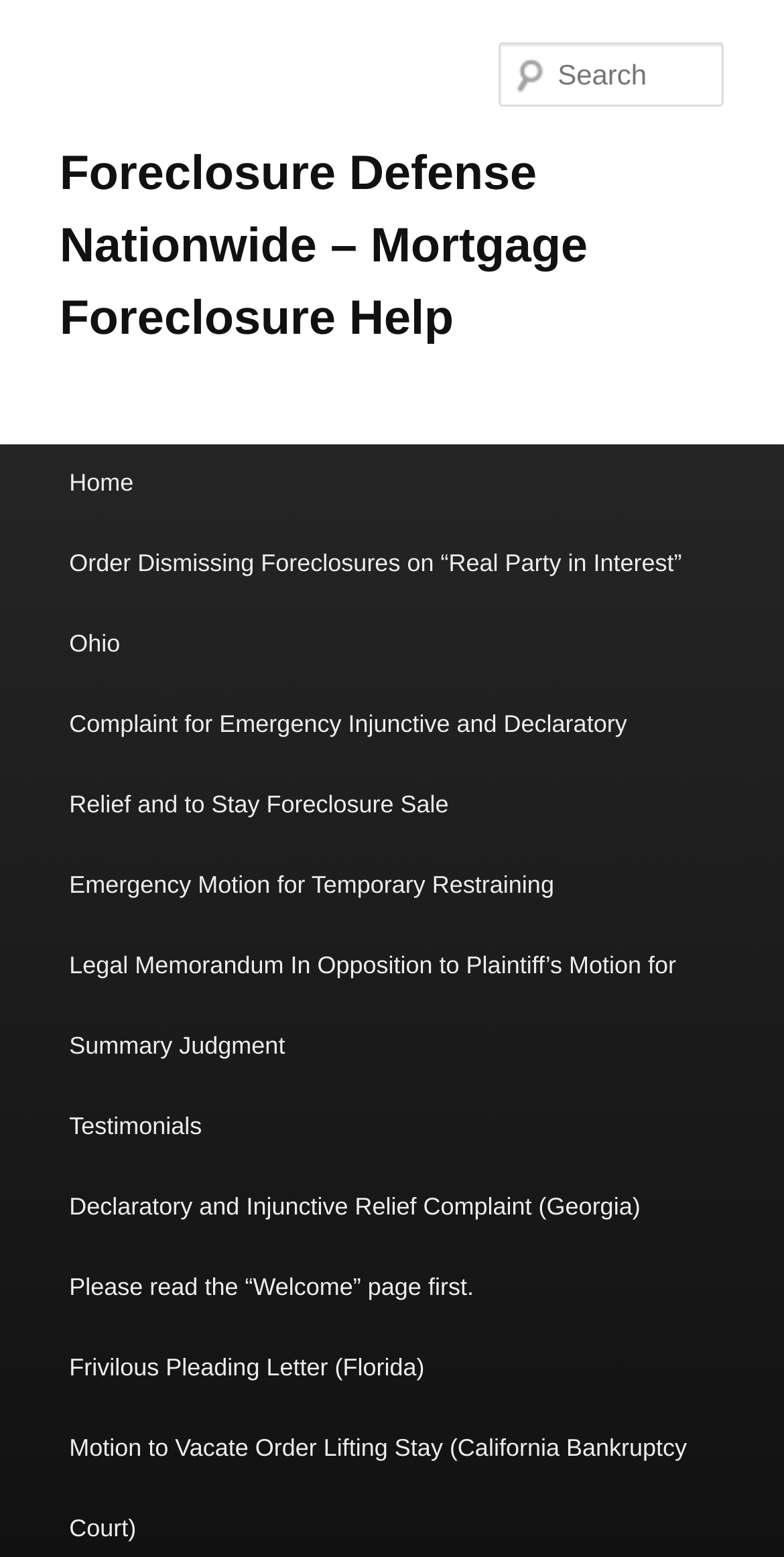Identify the primary heading of the webpage and provide its text.

Foreclosure Defense Nationwide – Mortgage Foreclosure Help